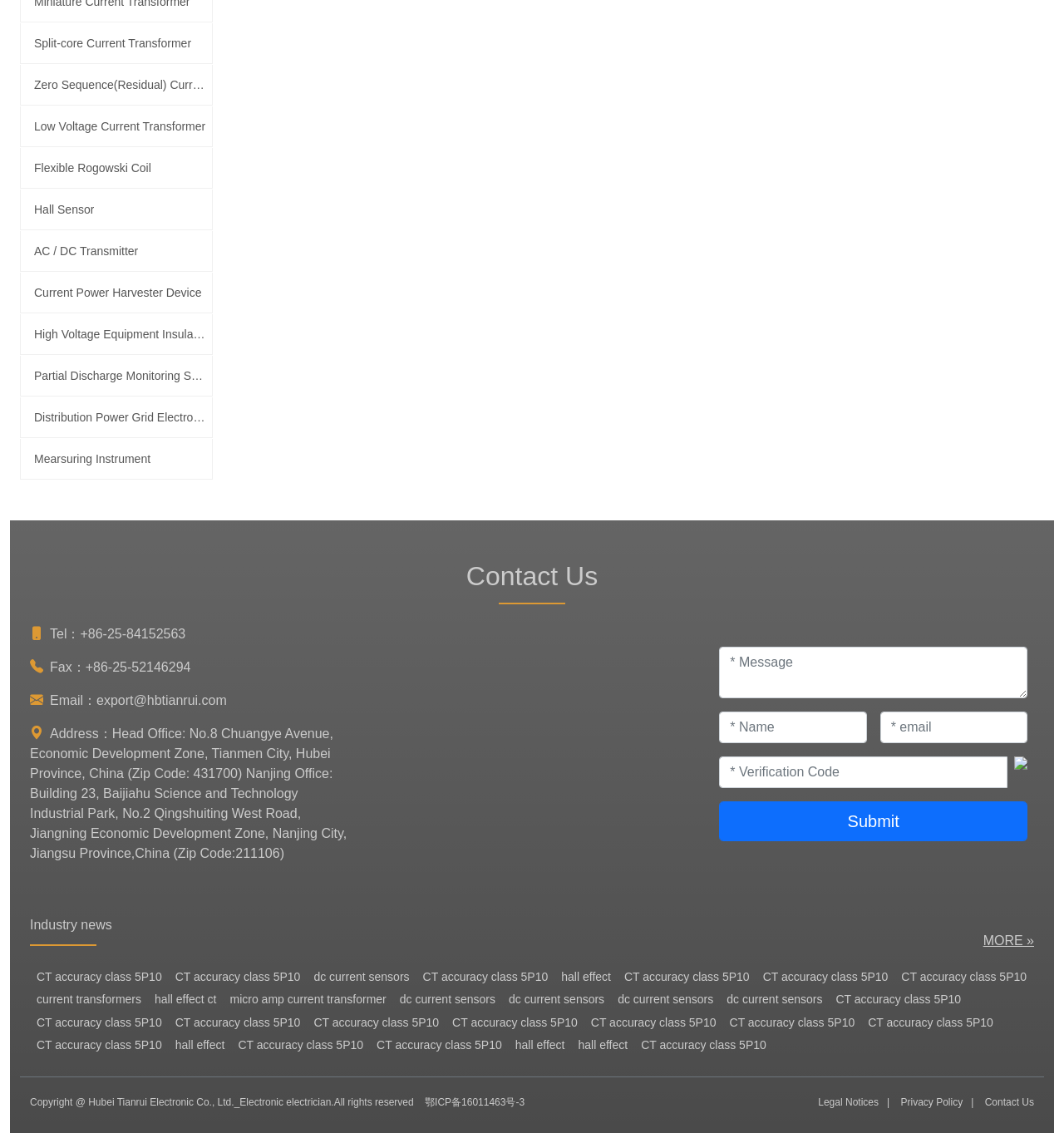Show me the bounding box coordinates of the clickable region to achieve the task as per the instruction: "Click the 'Submit' button".

[0.676, 0.708, 0.966, 0.743]